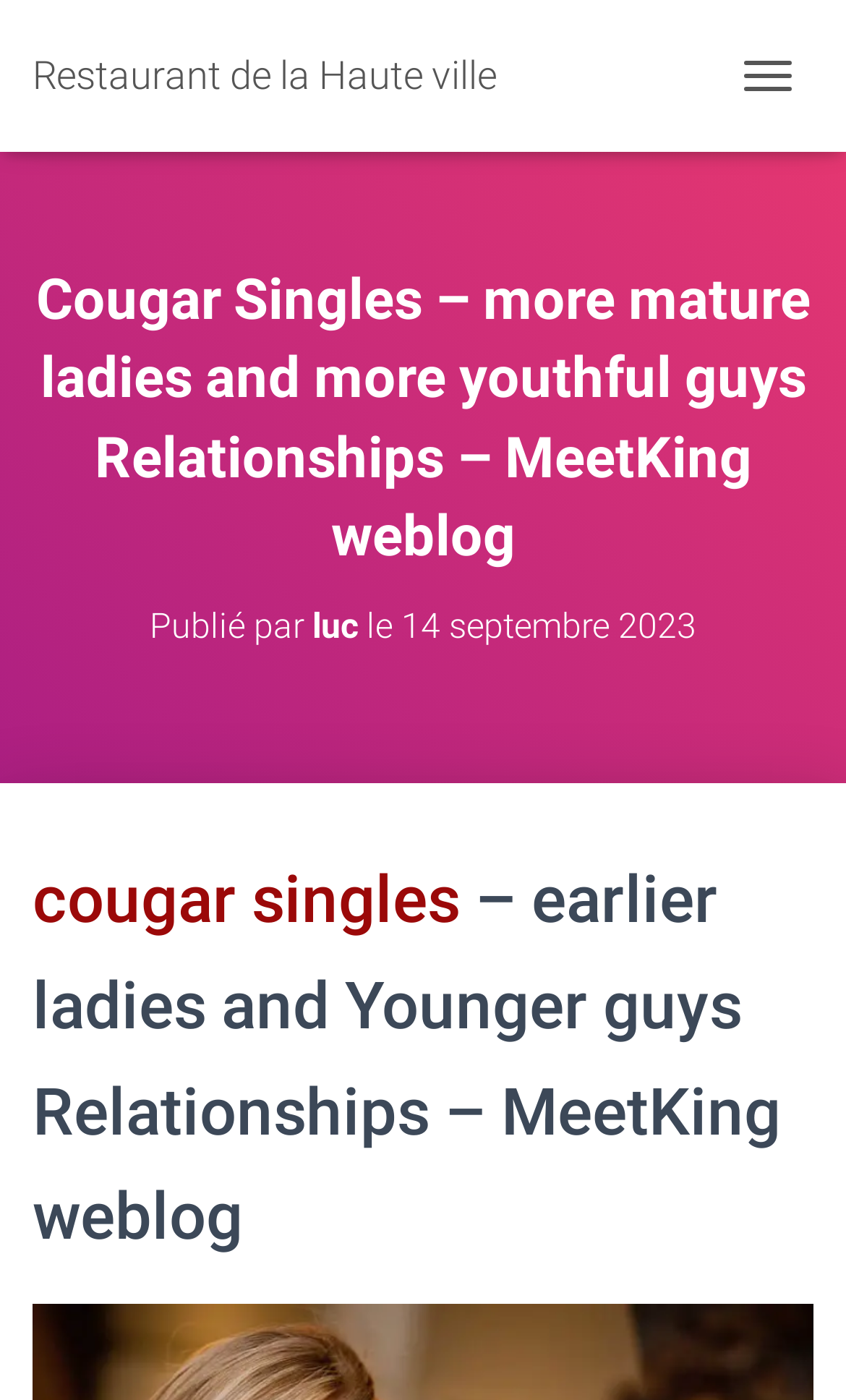Create a detailed narrative describing the layout and content of the webpage.

The webpage appears to be a blog post titled "Cougar Singles – more mature ladies and more youthful guys Relationships – MeetKing weblog". At the top left of the page, there is a link to "Restaurant de la Haute ville". 

Below the title, there is a button labeled "DÉPLIER LA NAVIGATION" located at the top right corner of the page. 

The main content of the page starts with a heading that repeats the title of the blog post. Underneath, there is a subheading that indicates the post was published by "luc" on "14 septembre 2023". The author's name "luc" is a clickable link. 

Further down the page, there is another heading that seems to be a summary or a subtitle of the blog post, which is "cougar singles – earlier ladies and Younger guys Relationships – MeetKing weblog". This heading contains a clickable link to "cougar singles".